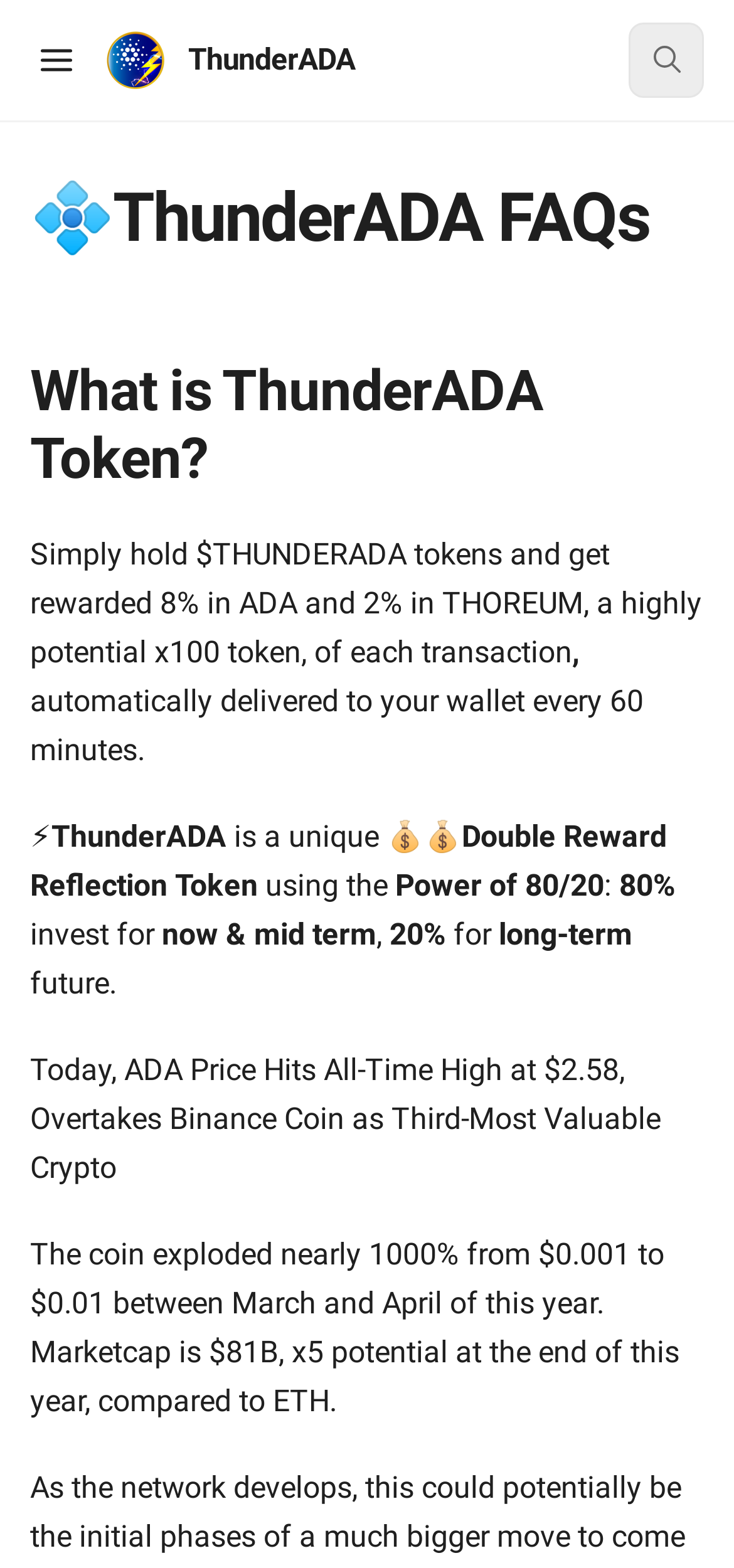What is the current price of ADA?
Please provide a detailed and comprehensive answer to the question.

The webpage mentions that 'Today, ADA Price Hits All-Time High at $2.58, Overtakes Binance Coin as Third-Most Valuable Crypto.' This indicates that the current price of ADA is $2.58.